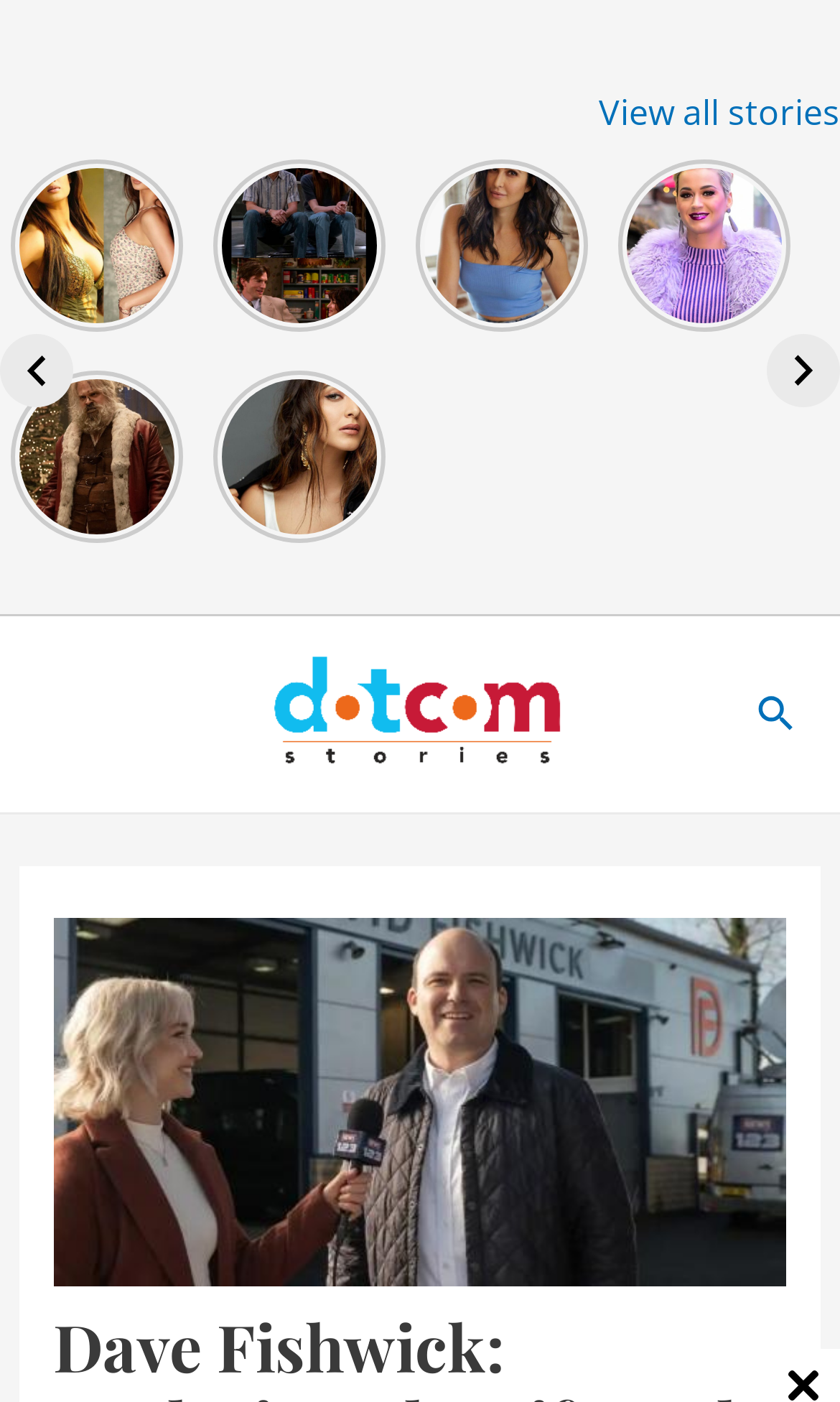Give a concise answer using one word or a phrase to the following question:
Is there a 'Next' button on the webpage?

Yes